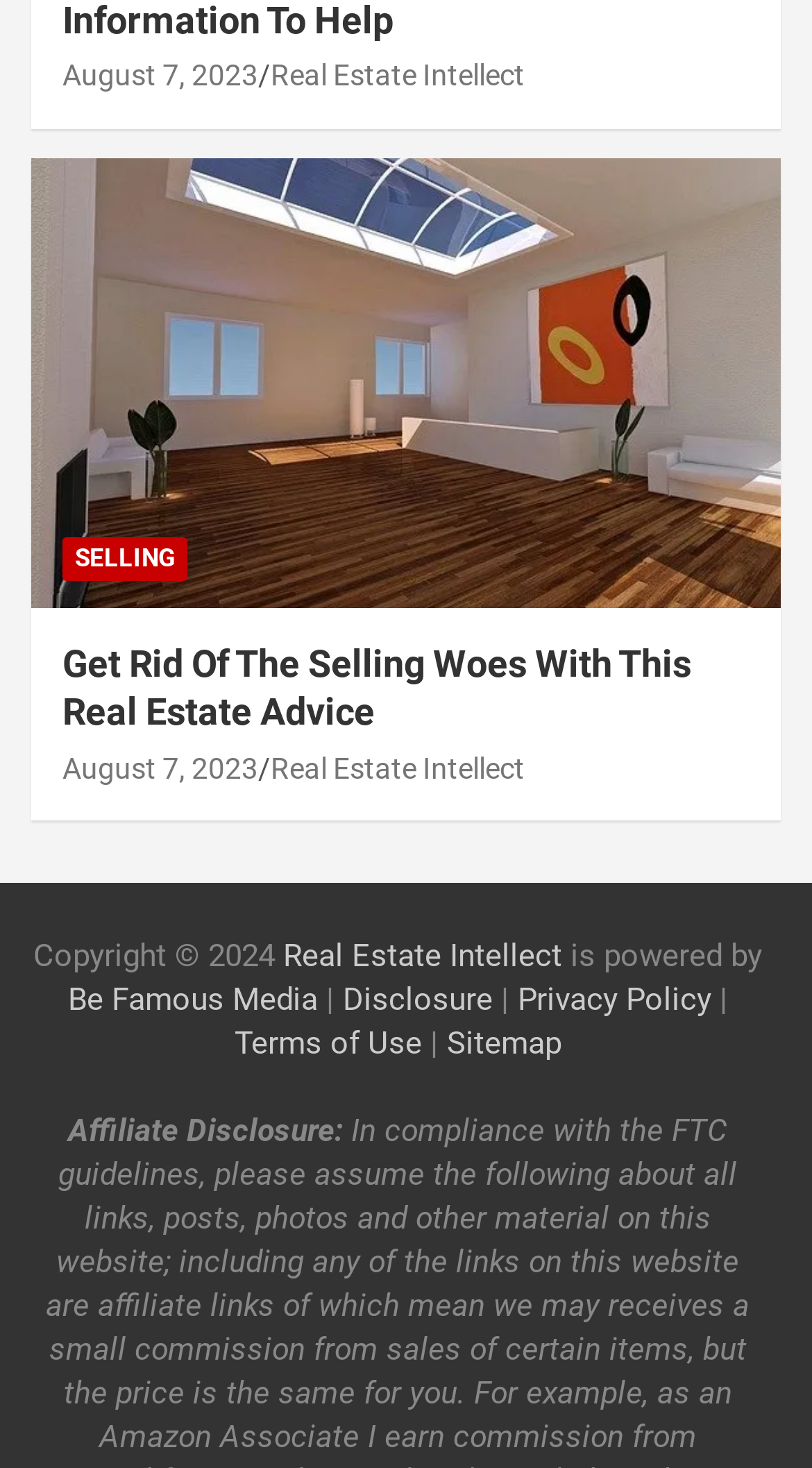Please determine the bounding box coordinates of the element to click on in order to accomplish the following task: "view new construction progress inspections". Ensure the coordinates are four float numbers ranging from 0 to 1, i.e., [left, top, right, bottom].

None